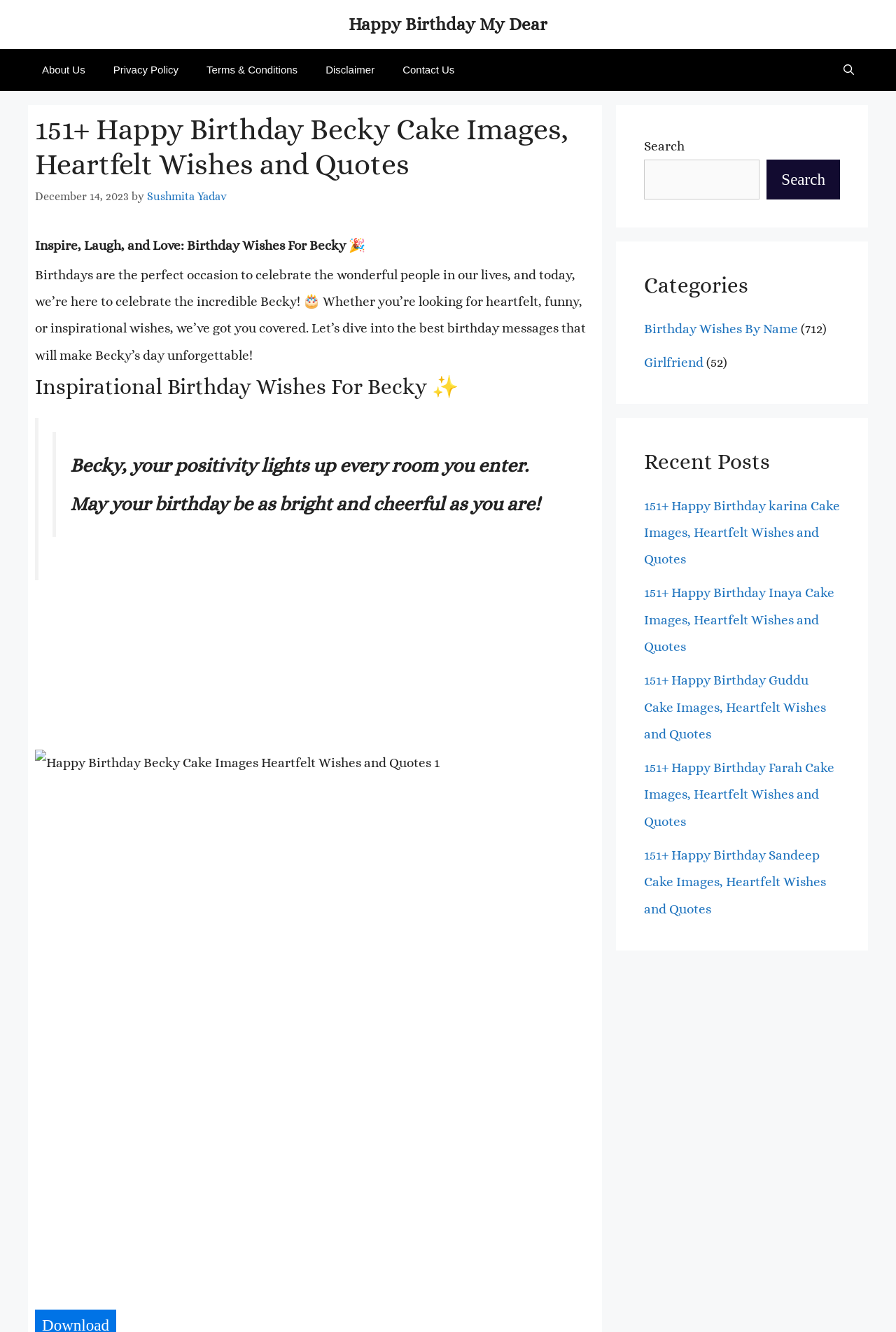Generate a thorough caption that explains the contents of the webpage.

This webpage is dedicated to birthday wishes for Becky, with a focus on inspirational and heartfelt messages. At the top, there is a banner with the site's name, followed by a navigation menu with links to various pages, including "About Us", "Privacy Policy", and "Contact Us". 

Below the navigation menu, there is a heading that reads "151+ Happy Birthday Becky Cake Images, Heartfelt Wishes and Quotes", which is the main title of the page. Next to it, there is a time stamp indicating the date of publication, December 14, 2023, and the author's name, Sushmita Yadav.

The main content of the page is divided into sections. The first section has a heading "Inspirational Birthday Wishes For Becky" and features a blockquote with a heartfelt message. This is followed by an advertisement iframe.

The next section features an image of a birthday cake with the title "Happy Birthday Becky Cake Images Heartfelt Wishes and Quotes 1". 

On the right side of the page, there are three complementary sections. The first section has a search bar with a search button. The second section has a heading "Categories" and lists various categories, including "Birthday Wishes By Name" and "Girlfriend", with the number of posts in each category. The third section has a heading "Recent Posts" and lists several recent posts, each with a link to a page with birthday wishes for a different person.

Overall, the webpage is dedicated to providing birthday wishes and quotes for Becky, with a focus on inspirational and heartfelt messages, and also features some additional content and navigation options.